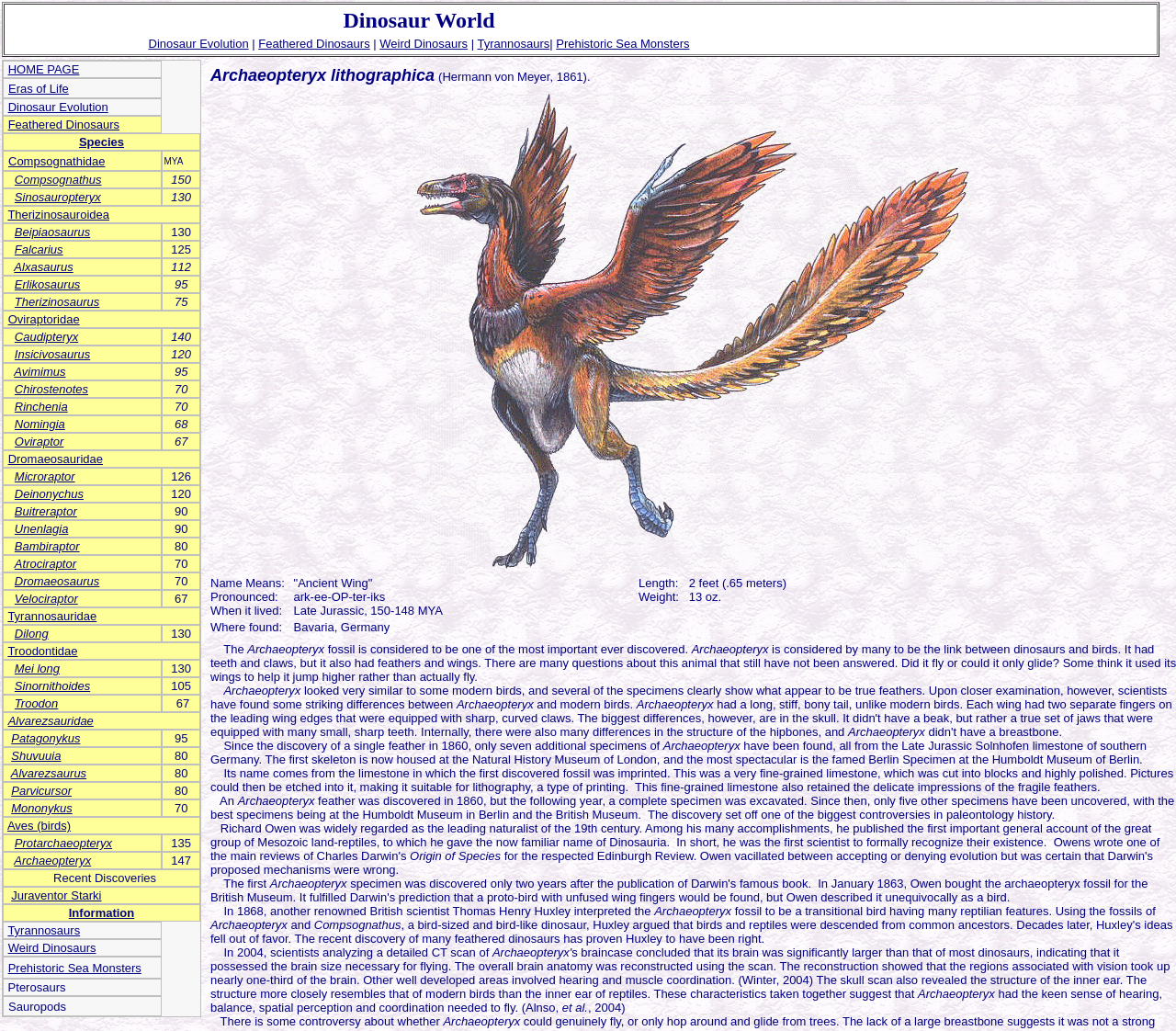What is the main topic of the table on the left?
Provide a detailed answer to the question using information from the image.

The table on the left contains a list of links to different dinosaur species, including Compsognathus, Sinosauropteryx, and Therizinosaurus, indicating that the main topic of the table is dinosaur species.